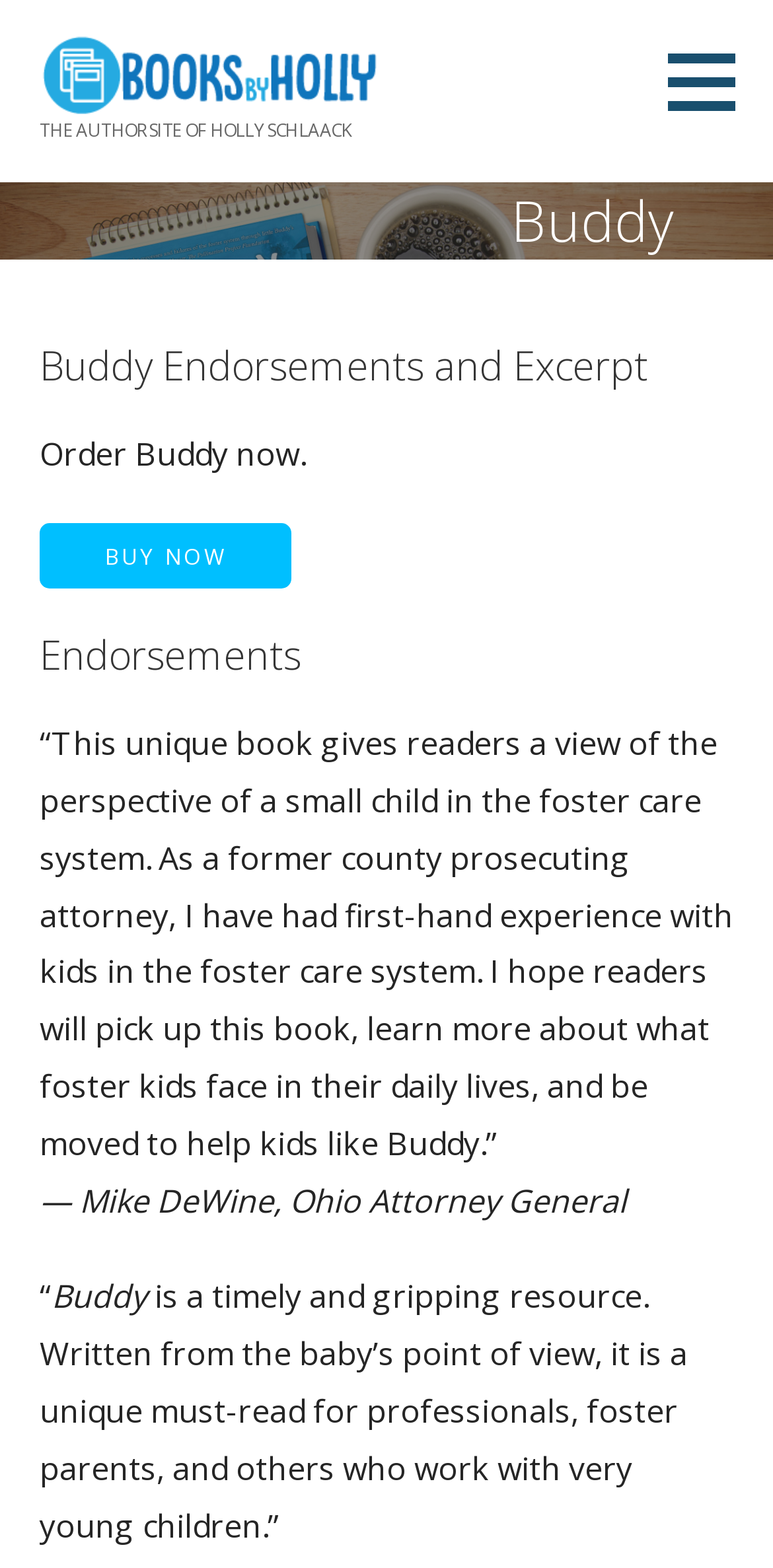What is the title of the book?
Deliver a detailed and extensive answer to the question.

I found the answer by looking at the heading element with the text 'Buddy' which is a direct child of the Root Element 'Buddy'. This heading element is also the parent of other elements that suggest it is a book title, such as 'Buddy Endorsements and Excerpt'.